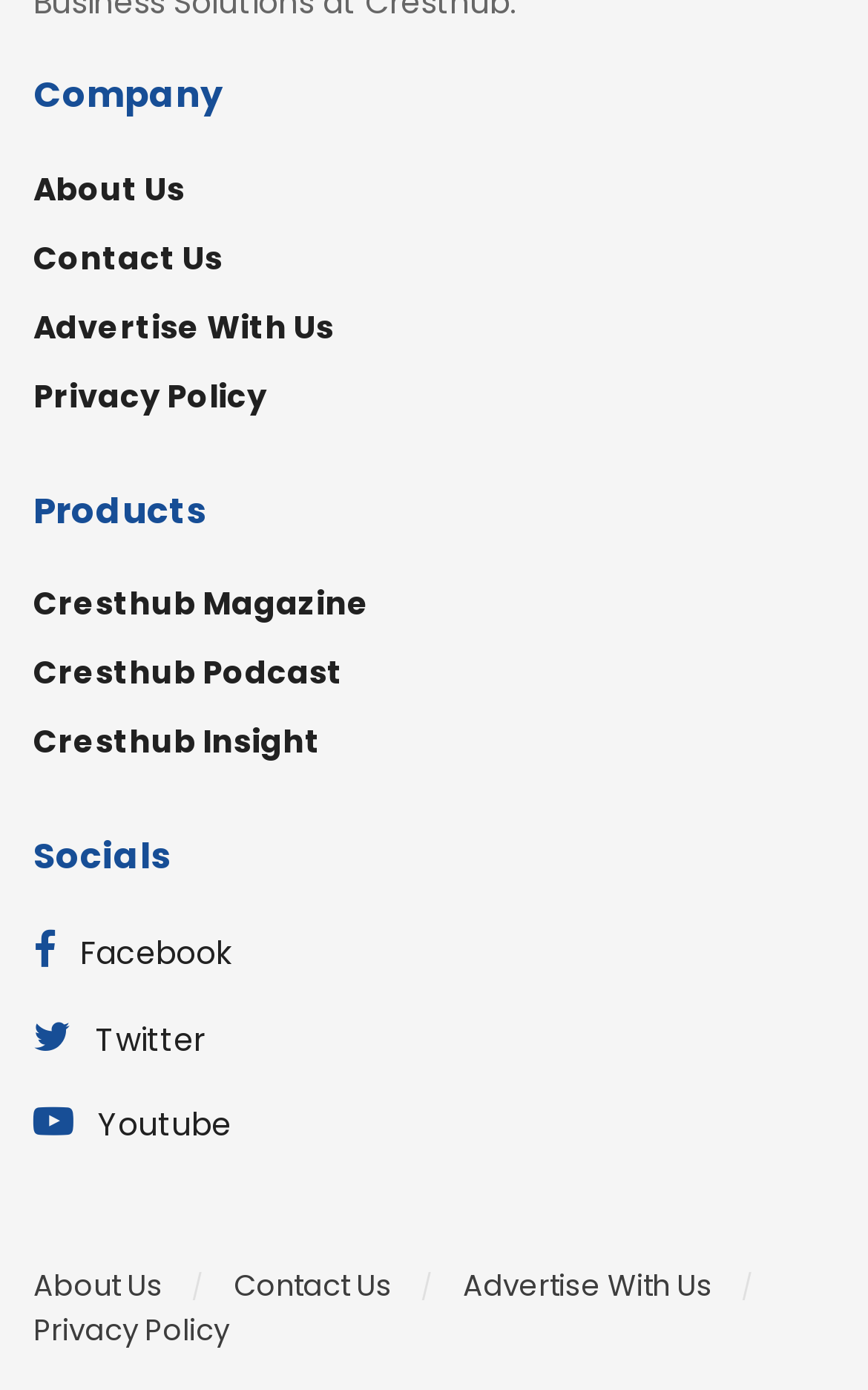Please identify the bounding box coordinates of the element's region that I should click in order to complete the following instruction: "Click on About Us". The bounding box coordinates consist of four float numbers between 0 and 1, i.e., [left, top, right, bottom].

[0.038, 0.119, 0.213, 0.153]